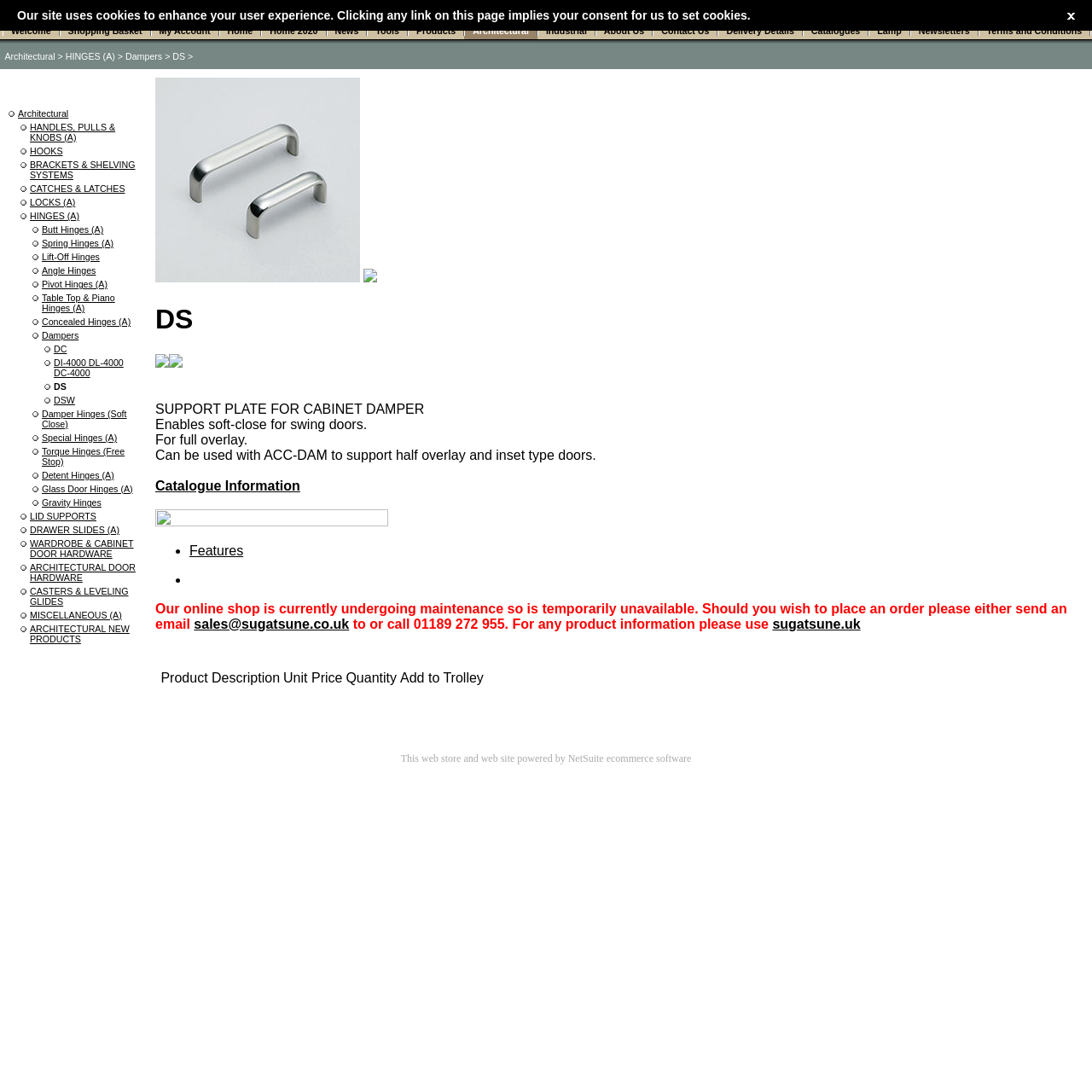How many images are there in the top navigation bar?
Can you provide a detailed and comprehensive answer to the question?

I counted the number of image elements in the top navigation bar and found 24 images, each corresponding to a navigation link.